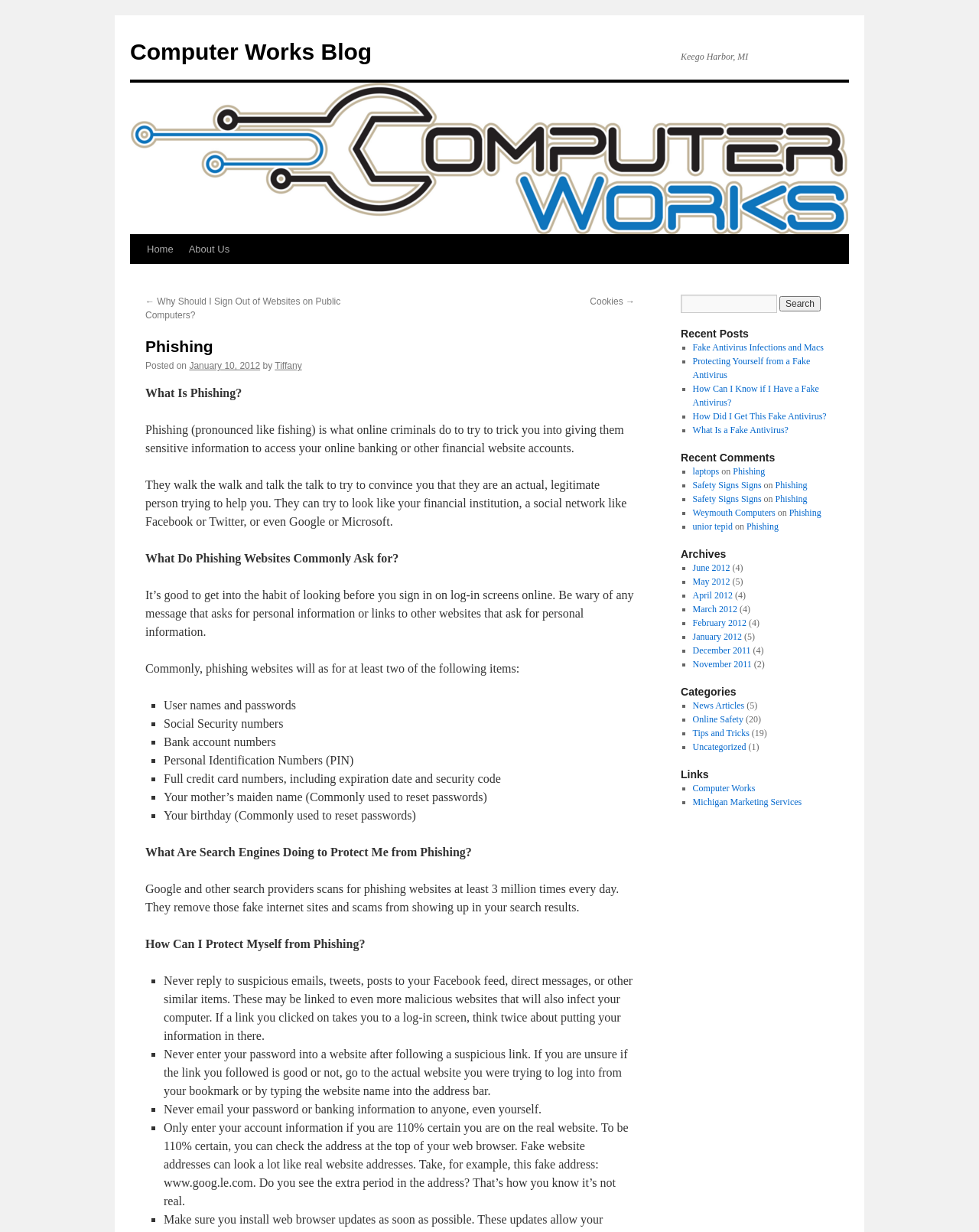Determine the bounding box coordinates of the clickable area required to perform the following instruction: "Click the 'Cookies' link". The coordinates should be represented as four float numbers between 0 and 1: [left, top, right, bottom].

[0.603, 0.24, 0.648, 0.249]